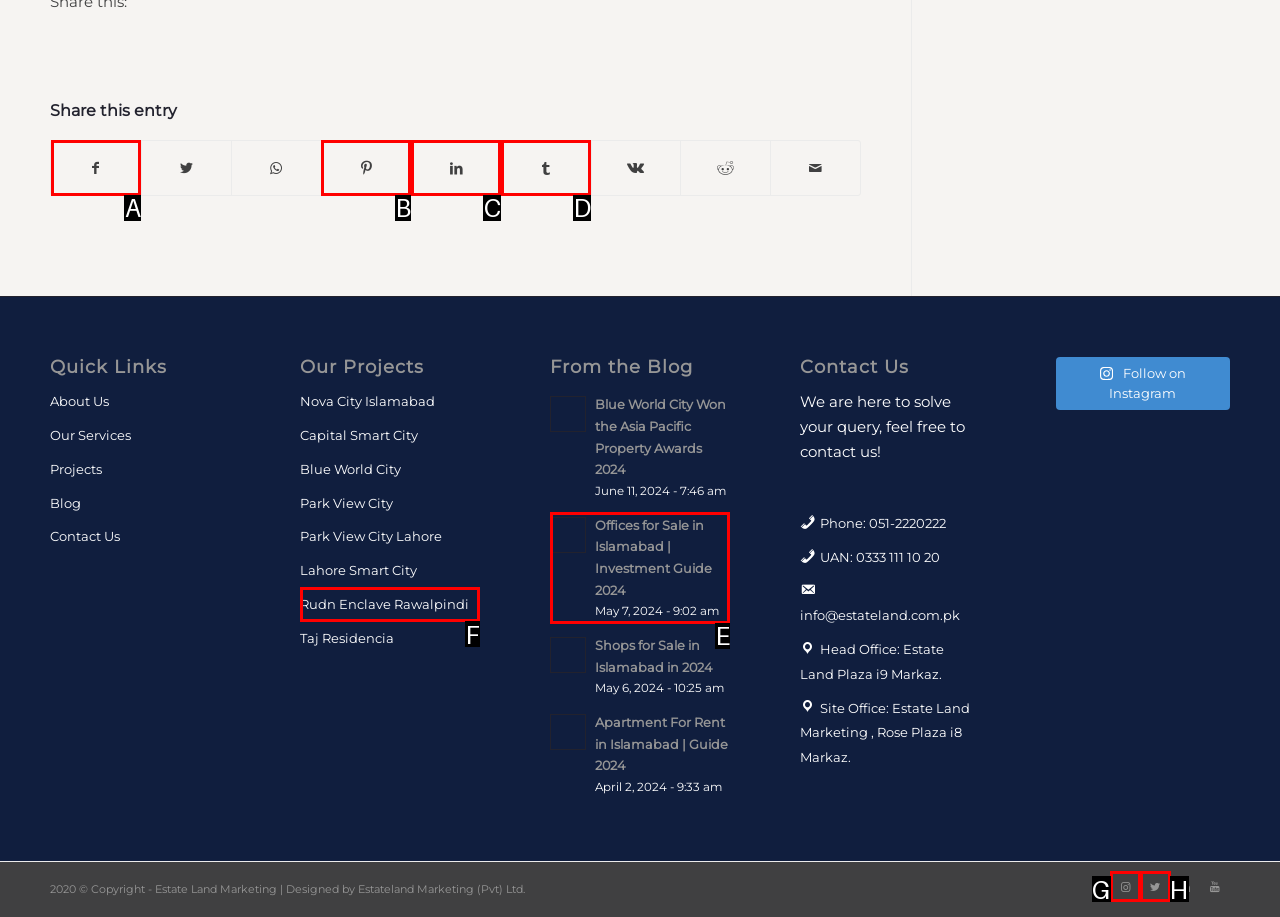Identify the letter that best matches this UI element description: Share on LinkedIn
Answer with the letter from the given options.

C